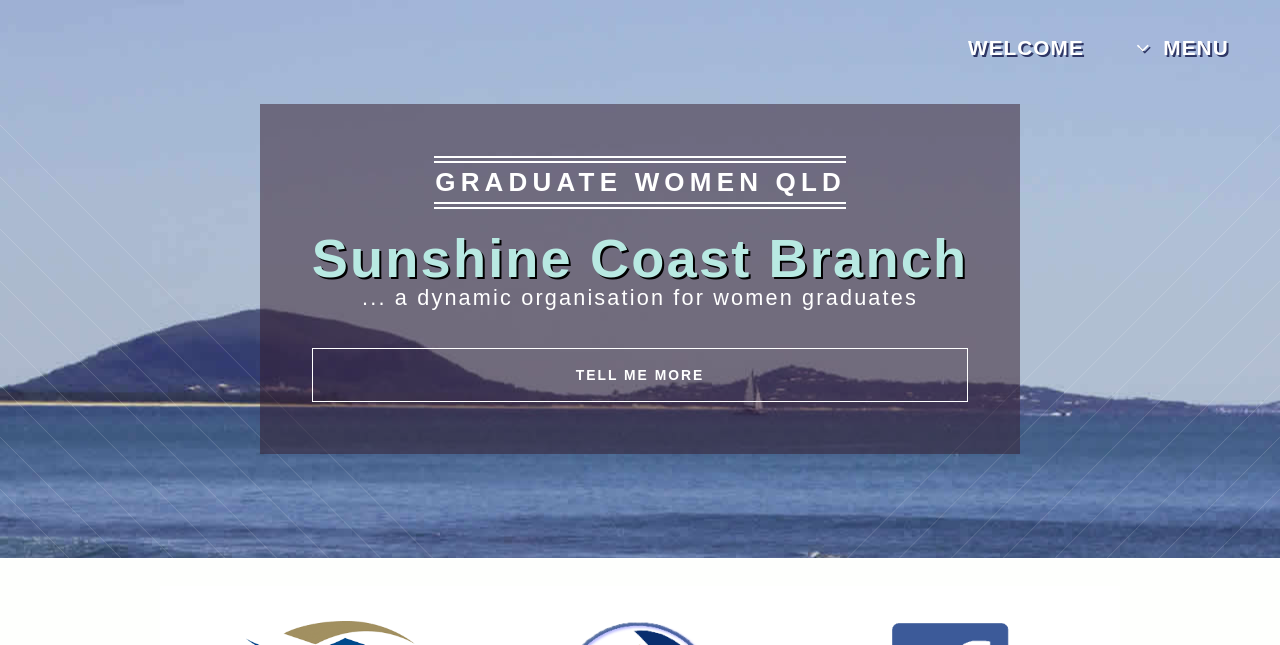Bounding box coordinates must be specified in the format (top-left x, top-left y, bottom-right x, bottom-right y). All values should be floating point numbers between 0 and 1. What are the bounding box coordinates of the UI element described as: Tell Me More

[0.244, 0.539, 0.756, 0.622]